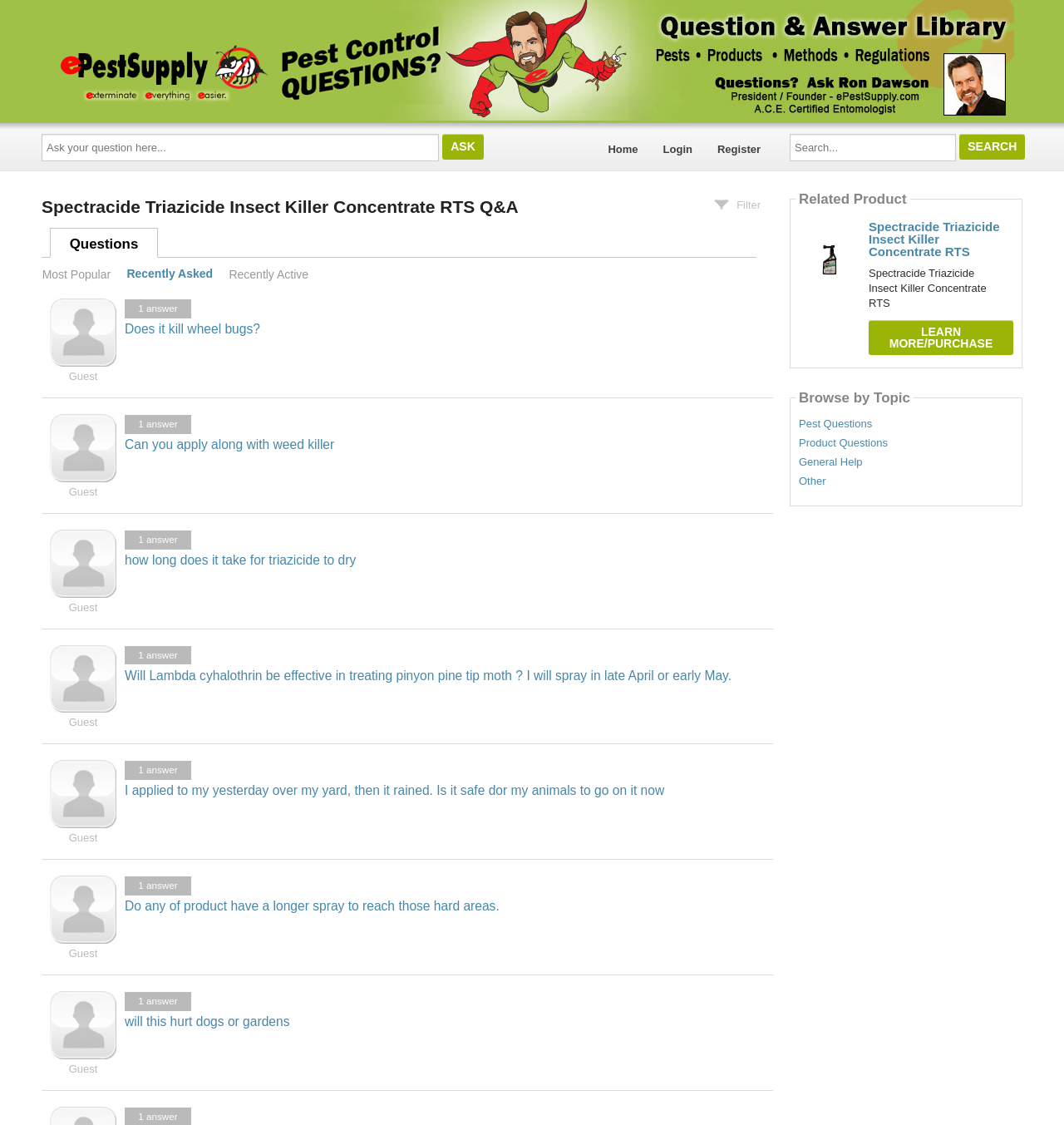Mark the bounding box of the element that matches the following description: "Does it kill wheel bugs?".

[0.117, 0.286, 0.244, 0.299]